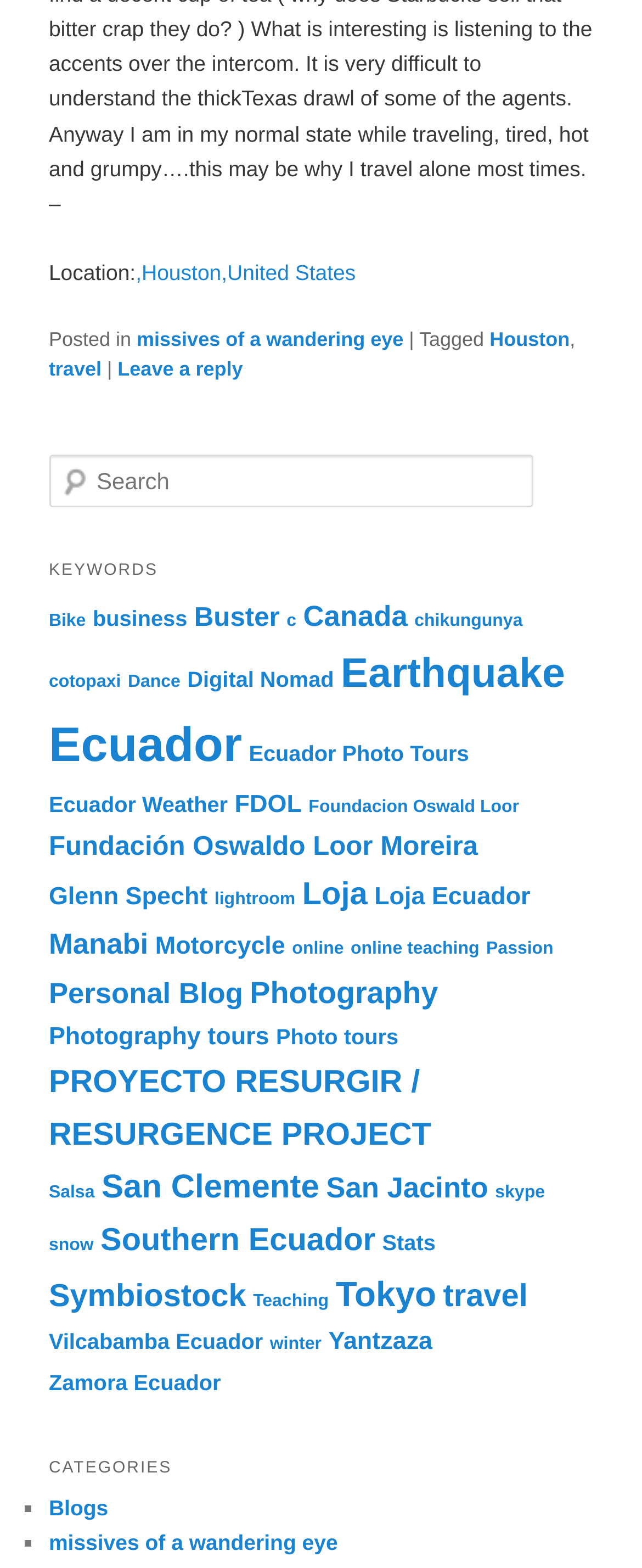Please provide the bounding box coordinates for the element that needs to be clicked to perform the following instruction: "Search for something". The coordinates should be given as four float numbers between 0 and 1, i.e., [left, top, right, bottom].

[0.076, 0.29, 0.832, 0.323]